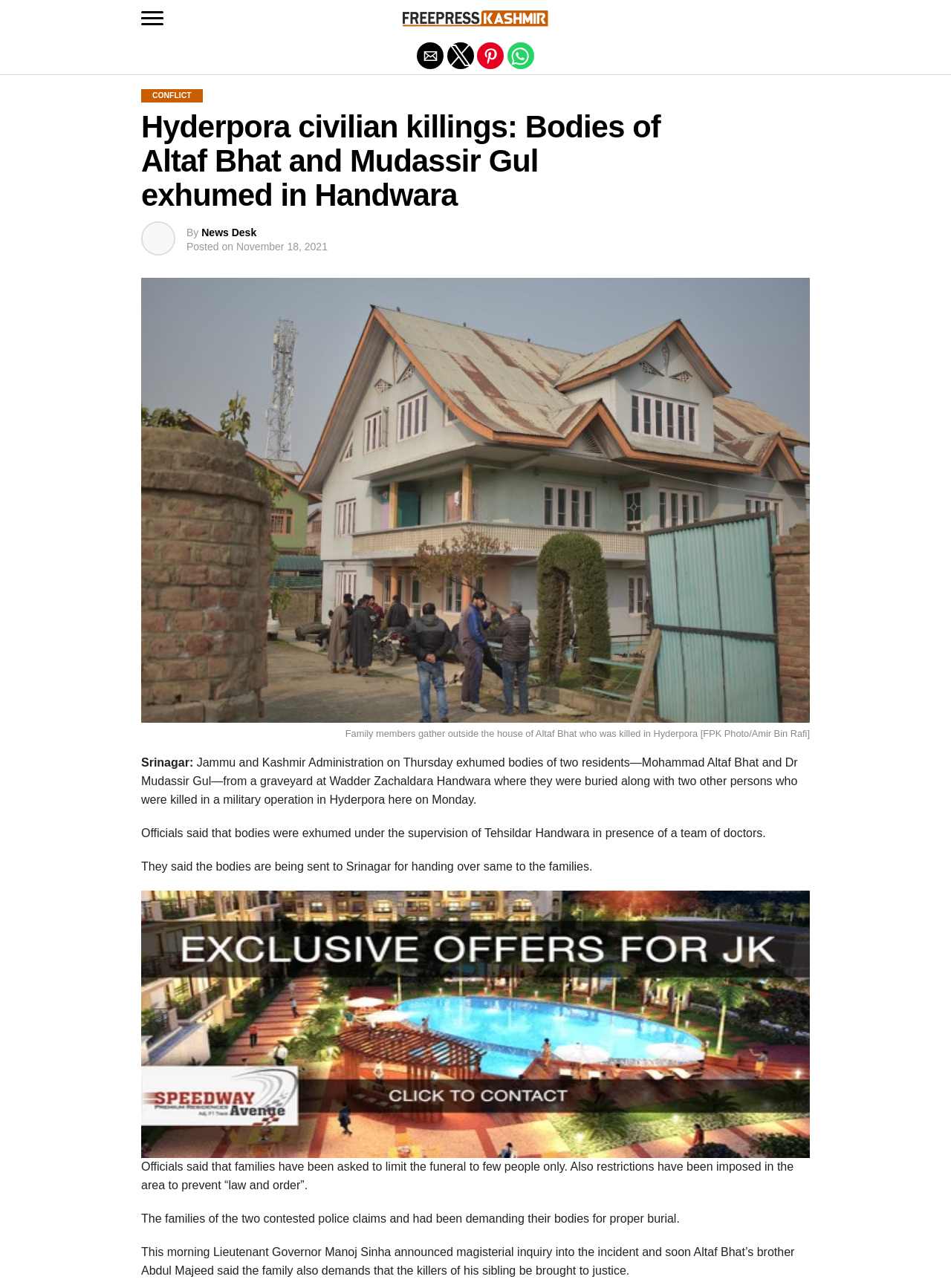Predict the bounding box for the UI component with the following description: "alt="A view of the sea"".

[0.148, 0.692, 0.852, 0.899]